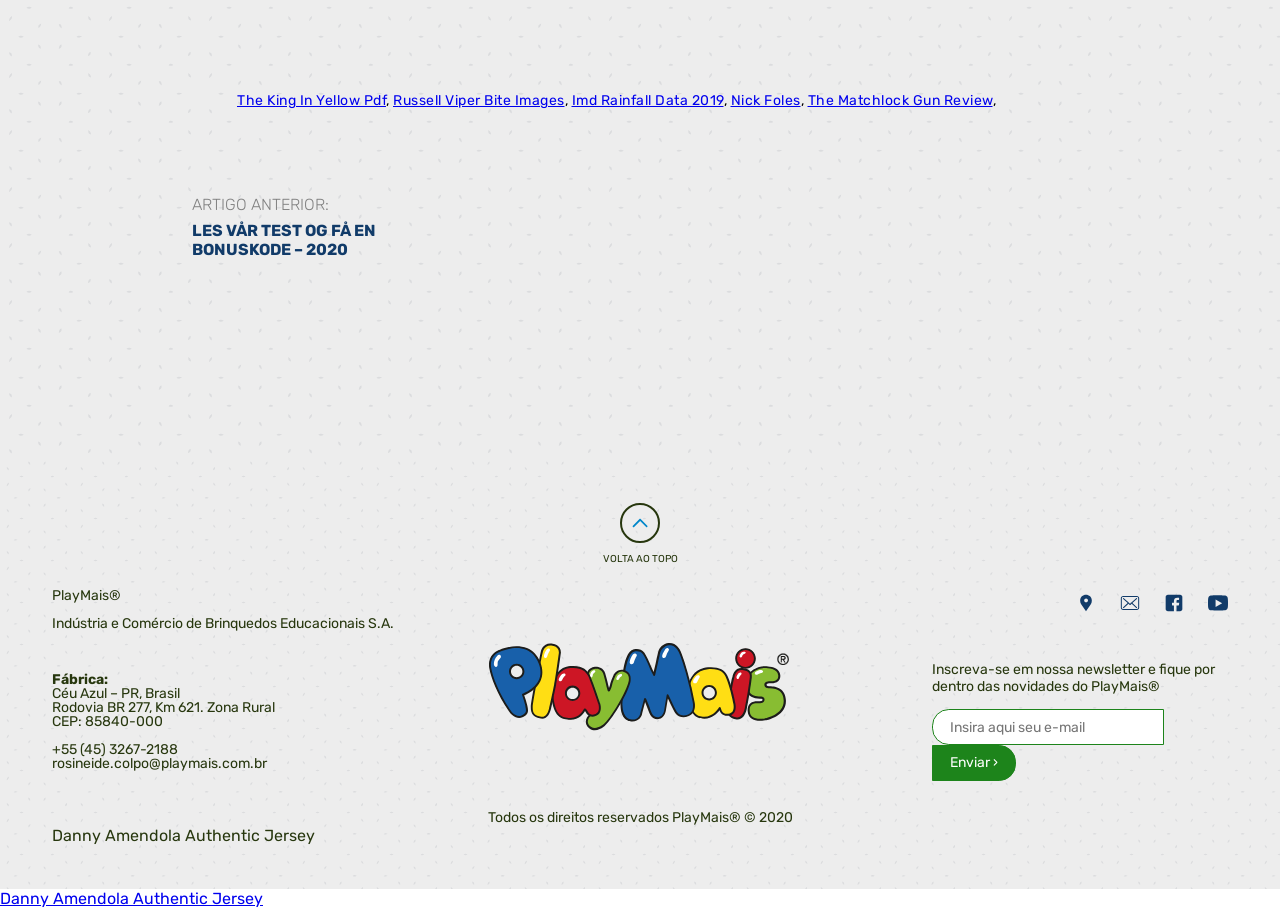Kindly respond to the following question with a single word or a brief phrase: 
What is the company name?

PlayMais